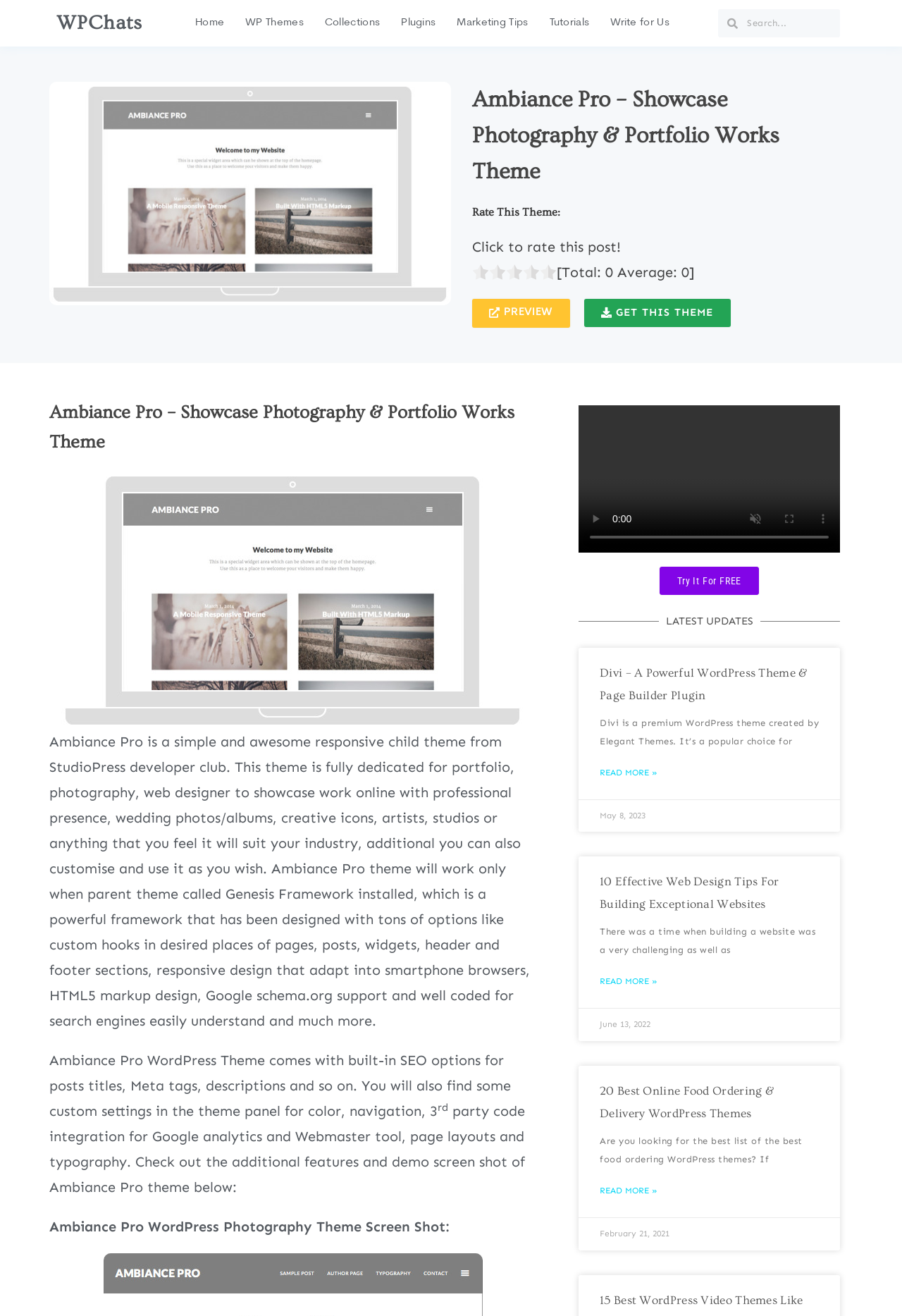Provide a thorough description of this webpage.

The webpage is about Ambiance Pro, a responsive child theme from StudioPress developer club, specifically designed for portfolio, photography, and web designers to showcase their work online. 

At the top, there is a navigation menu with links to "Home", "WP Themes", "Collections", "Plugins", "Marketing Tips", "Tutorials", and "Write for Us". Next to the navigation menu, there is a search box. 

Below the navigation menu, there is a large image of the Ambiance Pro theme, accompanied by a heading that reads "Ambiance Pro – Showcase Photography & Portfolio Works Theme". 

To the right of the image, there is a section with a heading "Rate This Theme:" and a link to rate the theme. Below this section, there are two buttons, "PREVIEW" and "GET THIS THEME". 

Further down, there is a detailed description of the Ambiance Pro theme, highlighting its features, such as built-in SEO options, custom settings for color, navigation, and typography, and integration with Google analytics and Webmaster tool. 

Below the description, there is a screenshot of the Ambiance Pro theme, followed by a section with three articles, each with a heading, a brief summary, and a "Read more" link. The articles are about Divi, a powerful WordPress theme and page builder plugin, effective web design tips, and online food ordering and delivery WordPress themes.